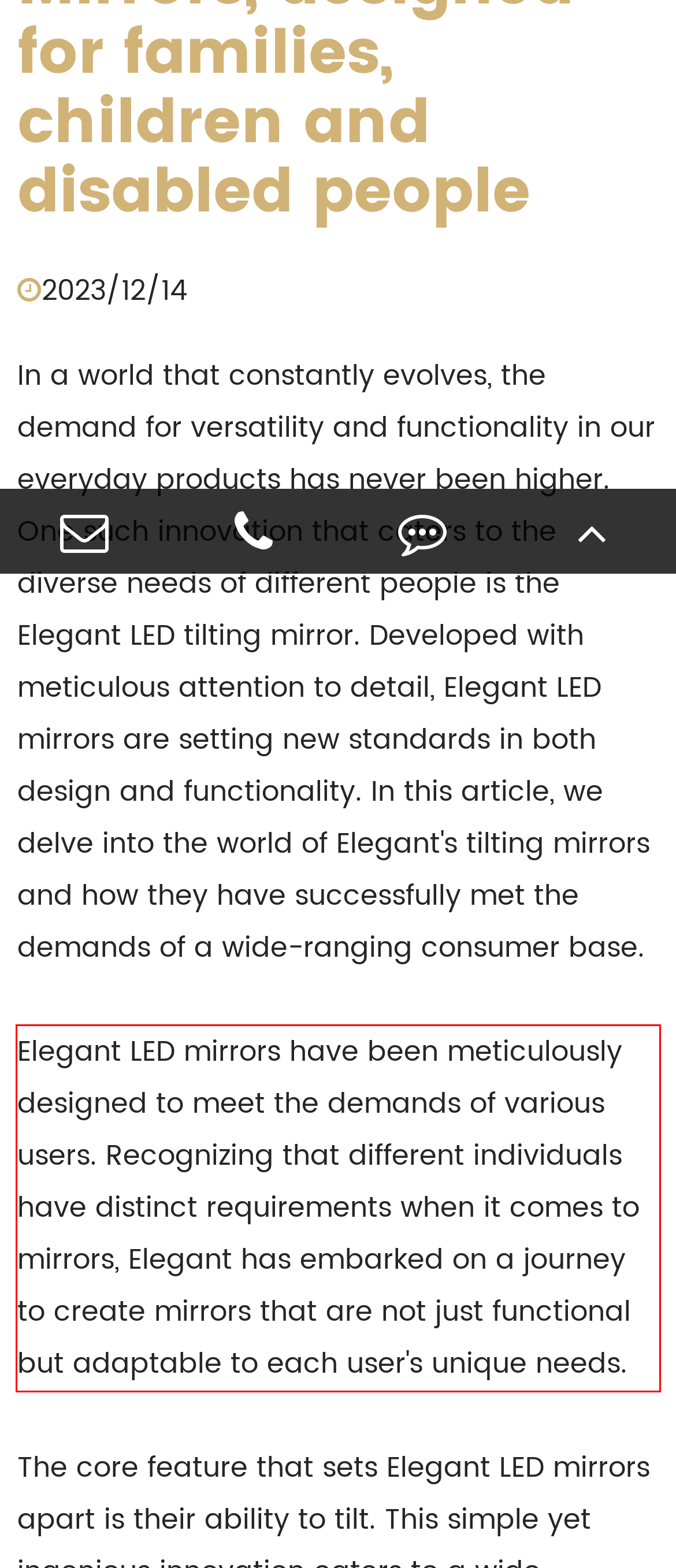In the given screenshot, locate the red bounding box and extract the text content from within it.

Elegant LED mirrors have been meticulously designed to meet the demands of various users. Recognizing that different individuals have distinct requirements when it comes to mirrors, Elegant has embarked on a journey to create mirrors that are not just functional but adaptable to each user's unique needs.